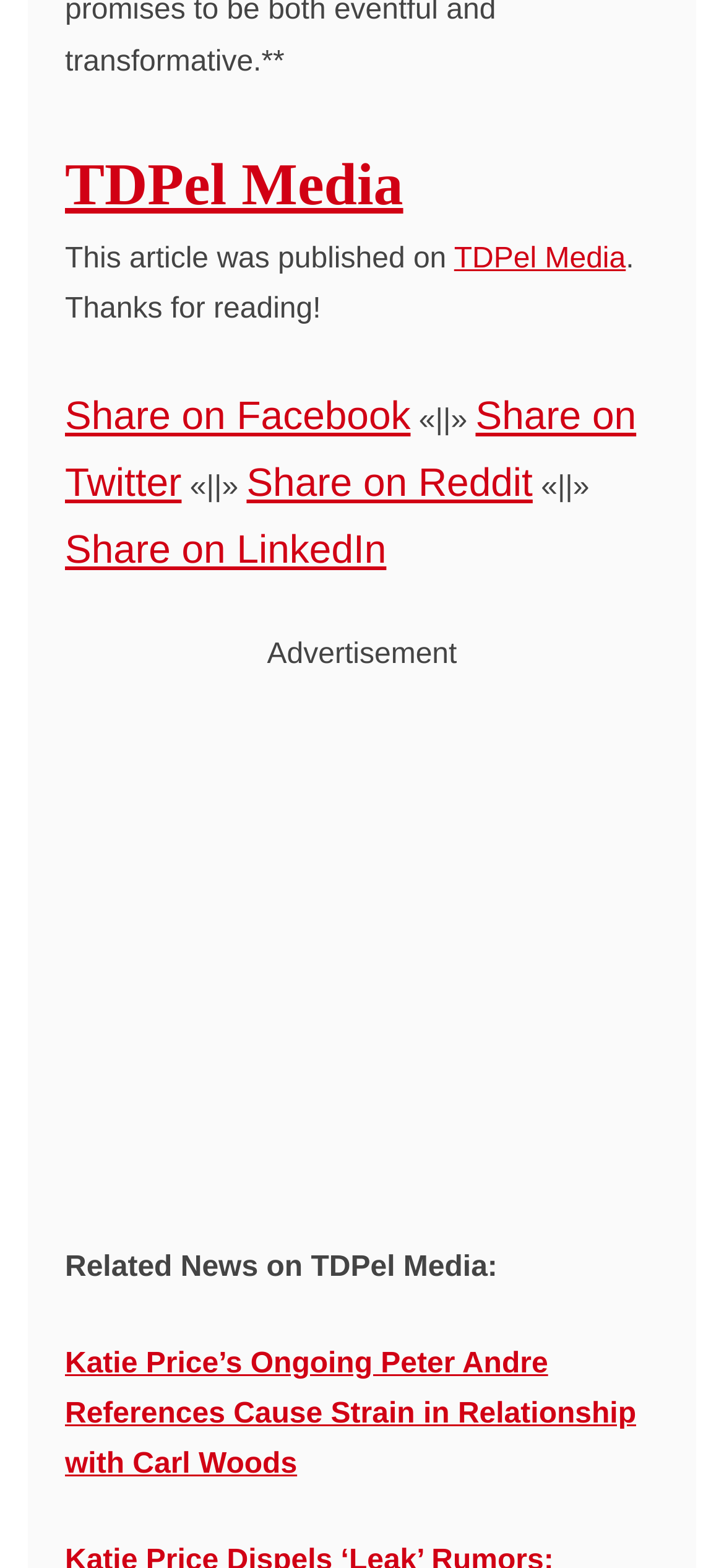Please provide the bounding box coordinates for the UI element as described: "TDPel Media". The coordinates must be four floats between 0 and 1, represented as [left, top, right, bottom].

[0.09, 0.096, 0.557, 0.138]